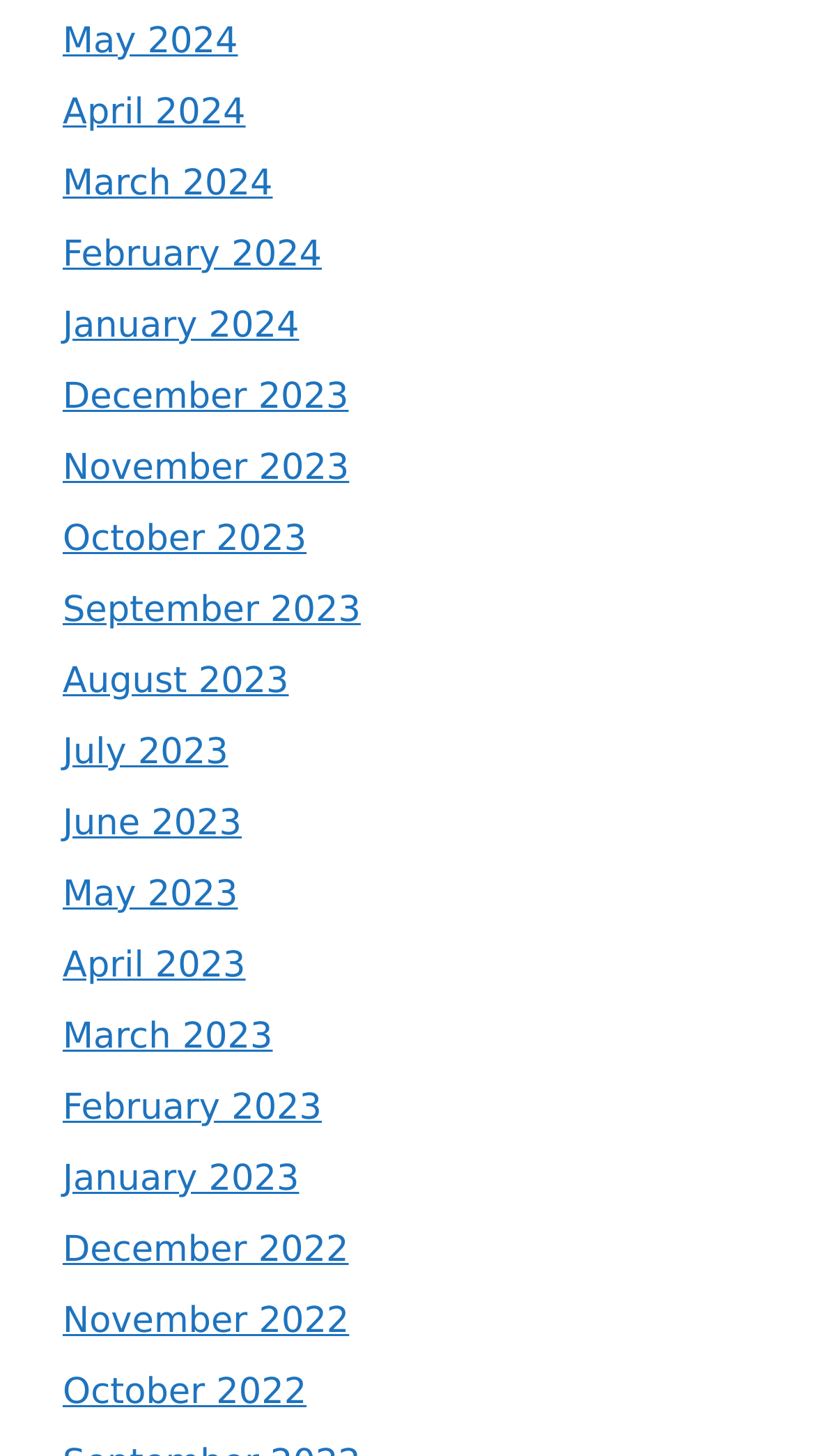Locate the bounding box coordinates of the clickable area to execute the instruction: "access October 2023". Provide the coordinates as four float numbers between 0 and 1, represented as [left, top, right, bottom].

[0.077, 0.356, 0.376, 0.385]